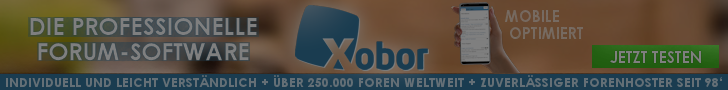Give a short answer to this question using one word or a phrase:
What is the call-to-action in the advertisement?

Test it now